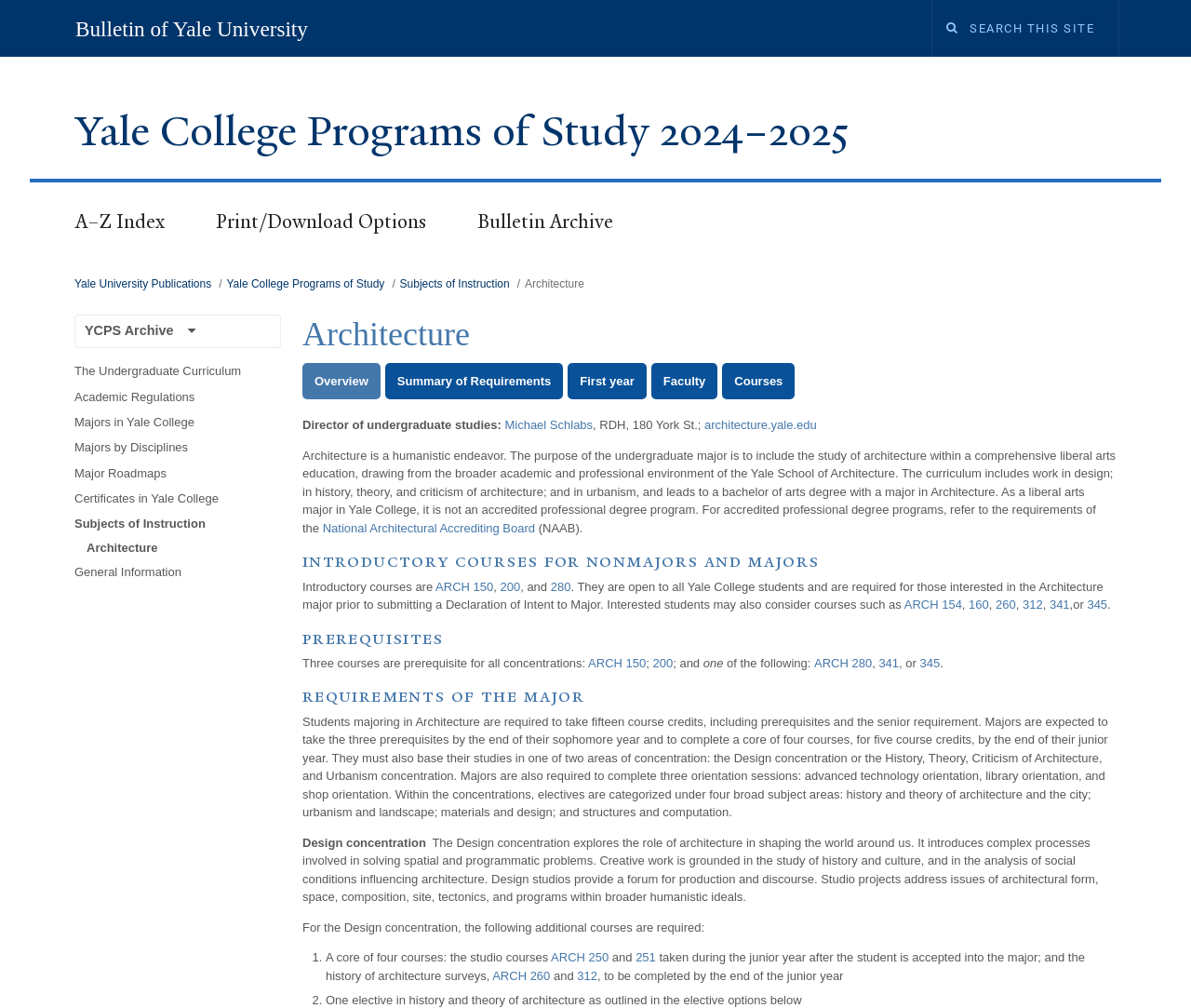Determine the bounding box coordinates of the element that should be clicked to execute the following command: "Search Bulletin".

[0.789, 0.014, 0.933, 0.043]